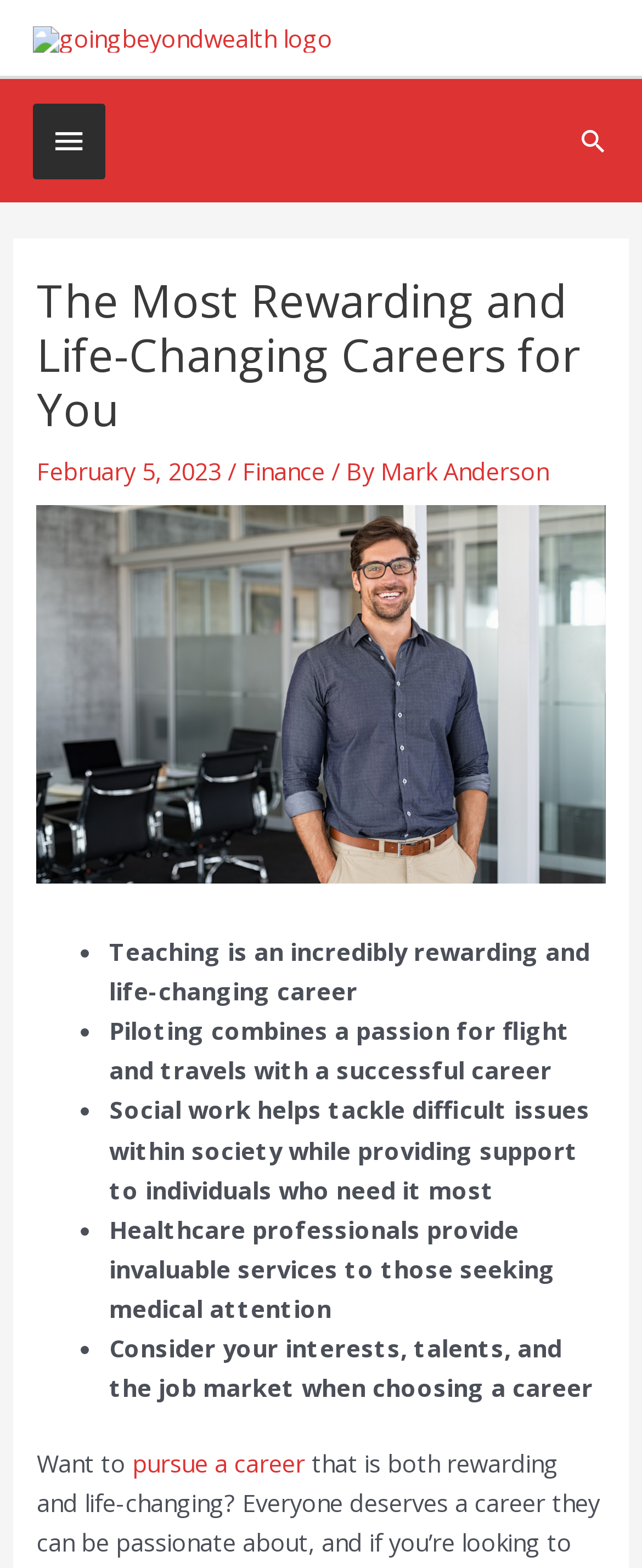Determine the bounding box of the UI component based on this description: "Finance". The bounding box coordinates should be four float values between 0 and 1, i.e., [left, top, right, bottom].

[0.378, 0.289, 0.506, 0.31]